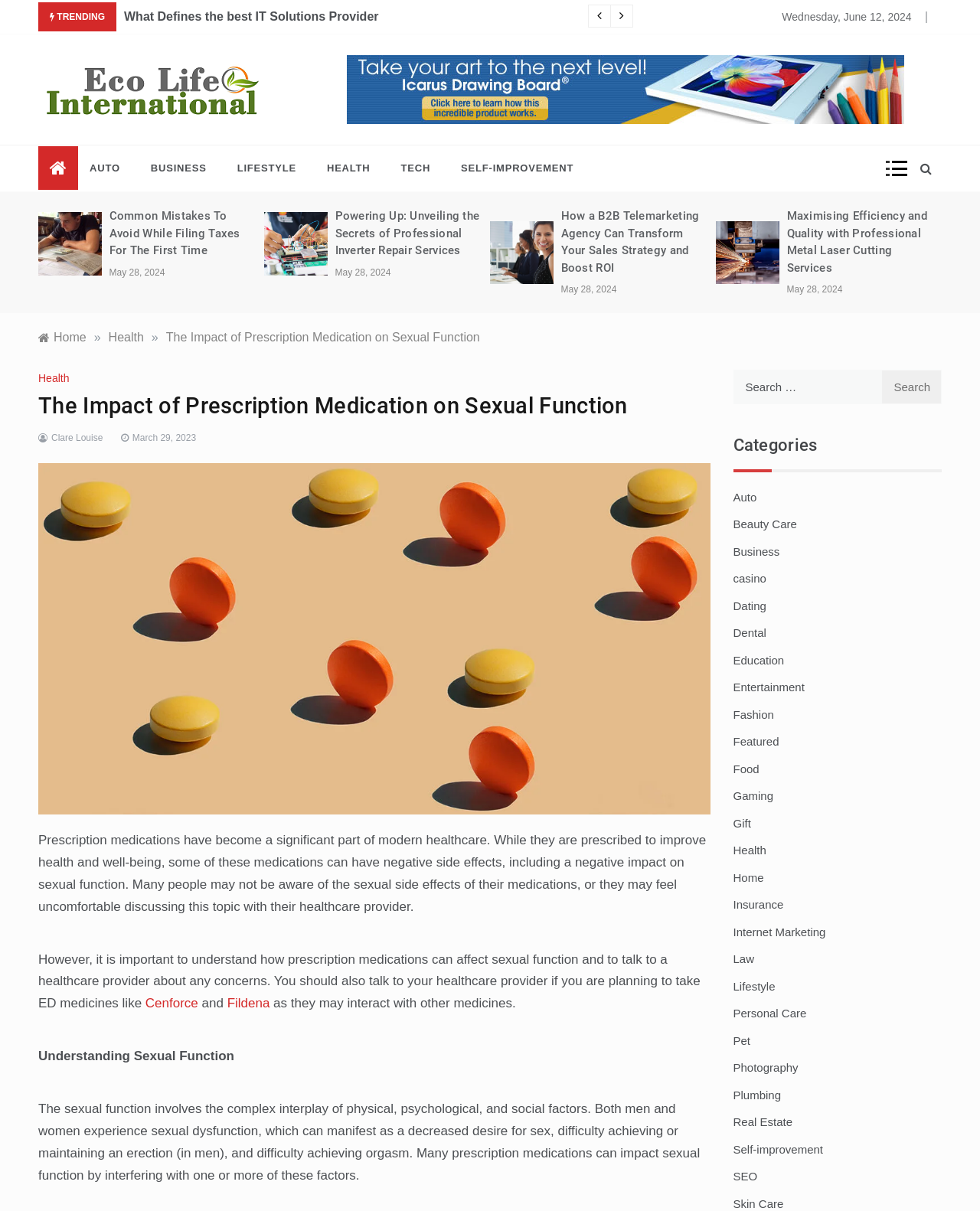Generate a comprehensive caption for the webpage you are viewing.

The webpage is about Eco Life International, a blog that features various articles on different topics. At the top, there is a navigation bar with a logo and a search bar. Below the navigation bar, there are several links to trending articles and a section that displays the date, Wednesday, June 12, 2024.

On the left side of the page, there is a sidebar that lists various categories, including Auto, Beauty Care, Business, and more. Each category has a link to related articles.

The main content of the page is divided into several sections, each featuring a heading and a brief summary of an article. The articles are arranged in a grid-like structure, with three columns. The headings of the articles include "Powering Up: Unveiling the Secrets of Professional Inverter Repair Services", "How a B2B Telemarketing Agency Can Transform Your Sales Strategy and Boost ROI", and "Maximising Efficiency and Quality with Professional Metal Laser Cutting Services".

Below the article summaries, there is a section dedicated to the article "The Impact of Prescription Medication on Sexual Function". This section has a heading, a brief introduction, and several paragraphs of text that discuss the effects of prescription medications on sexual function. There are also links to related articles and a section that lists the categories of the article.

At the bottom of the page, there is a section that lists various links to categories, including Auto, Business, Lifestyle, and more.